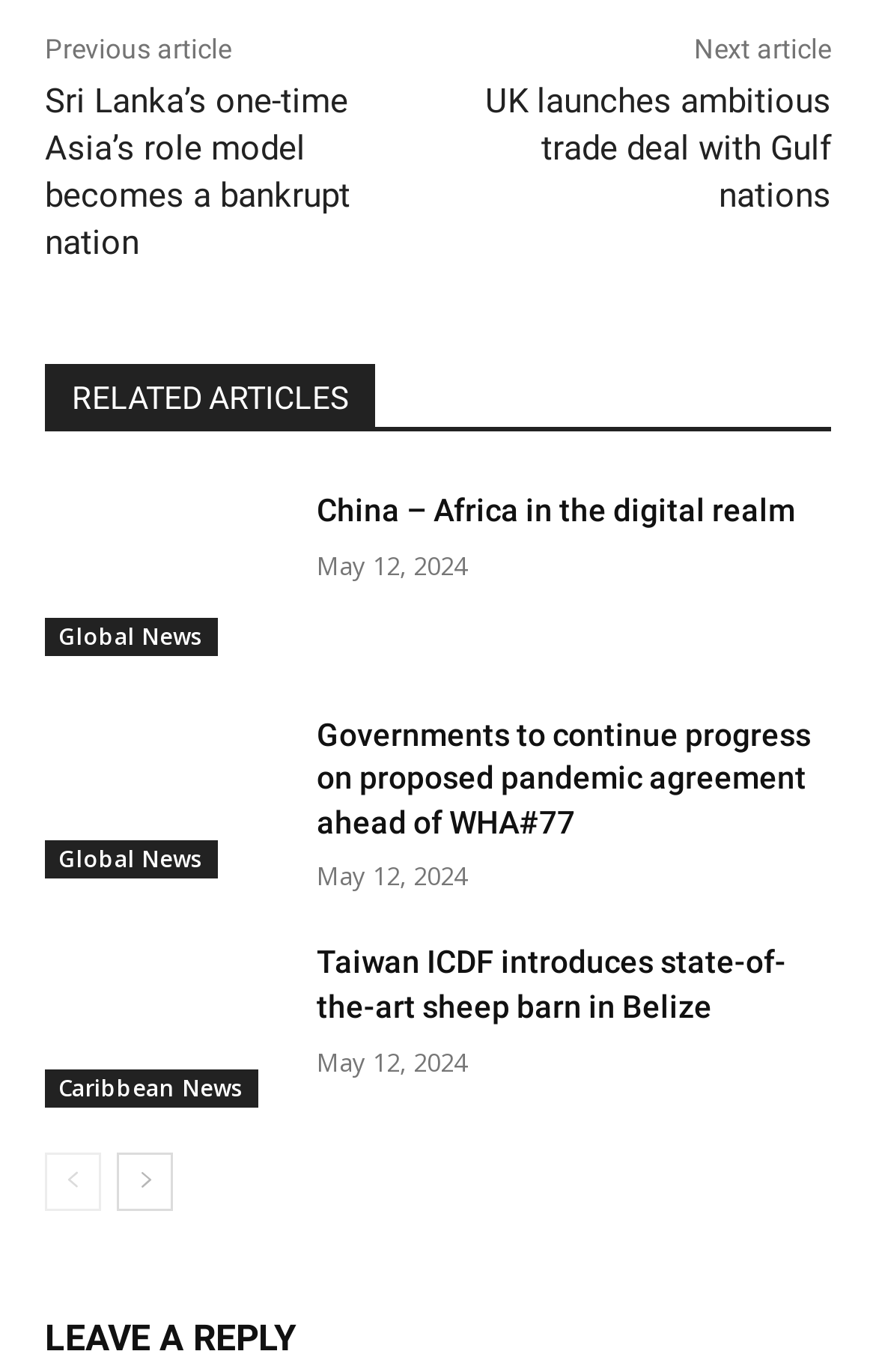How many categories of news are listed?
Look at the image and respond to the question as thoroughly as possible.

I found three categories of news: Global News, Caribbean News, and no category specified (which is assumed to be the default category).